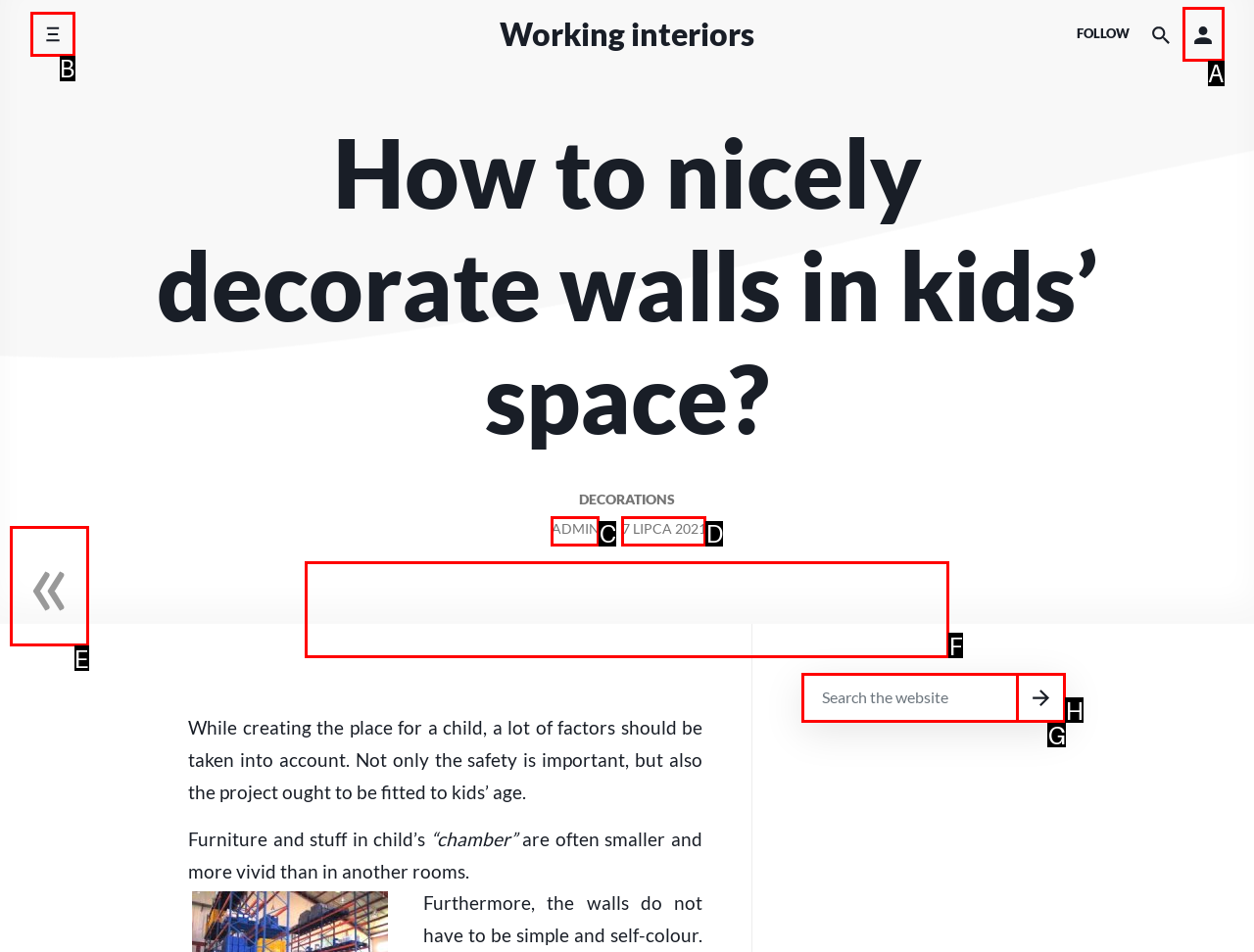For the task: Toggle account menu, identify the HTML element to click.
Provide the letter corresponding to the right choice from the given options.

A